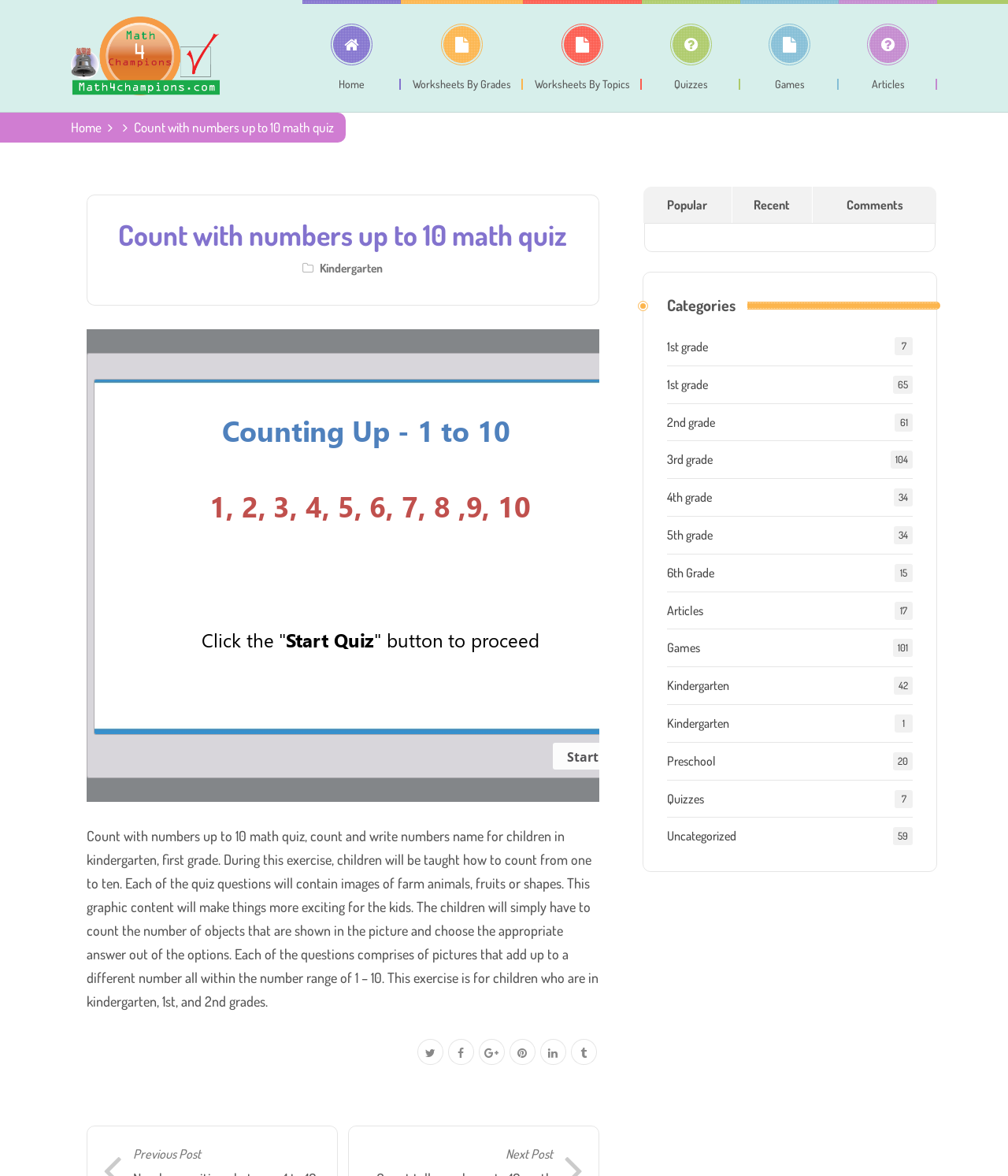Using the details in the image, give a detailed response to the question below:
How many grade levels are listed?

The number of grade levels listed can be counted by looking at the links 'Kindergarten', '1st grade', '2nd grade', '3rd grade', '4th grade', '5th grade', '6th Grade', and 'Preschool'.